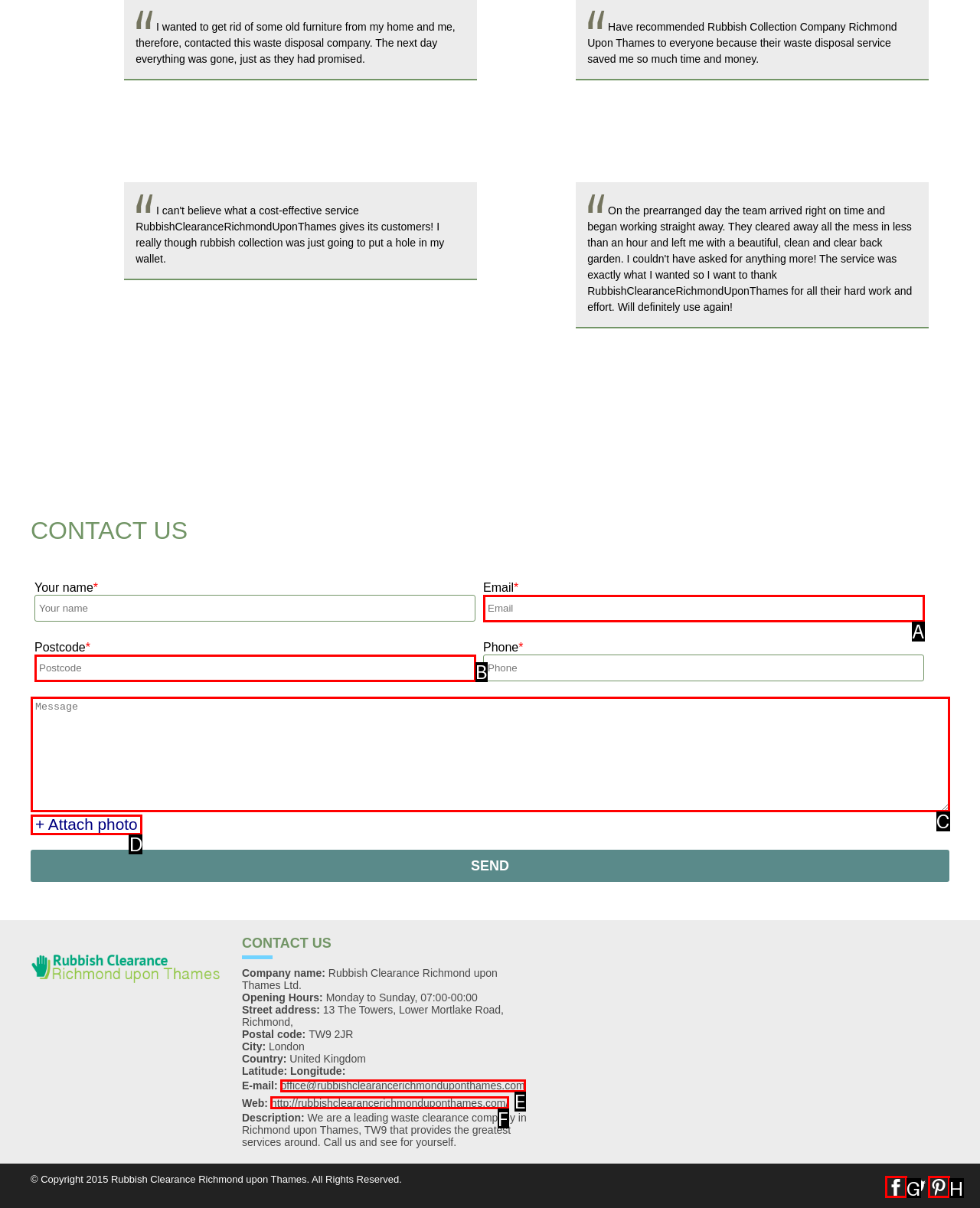Choose the HTML element that should be clicked to accomplish the task: Contact the company via email. Answer with the letter of the chosen option.

E